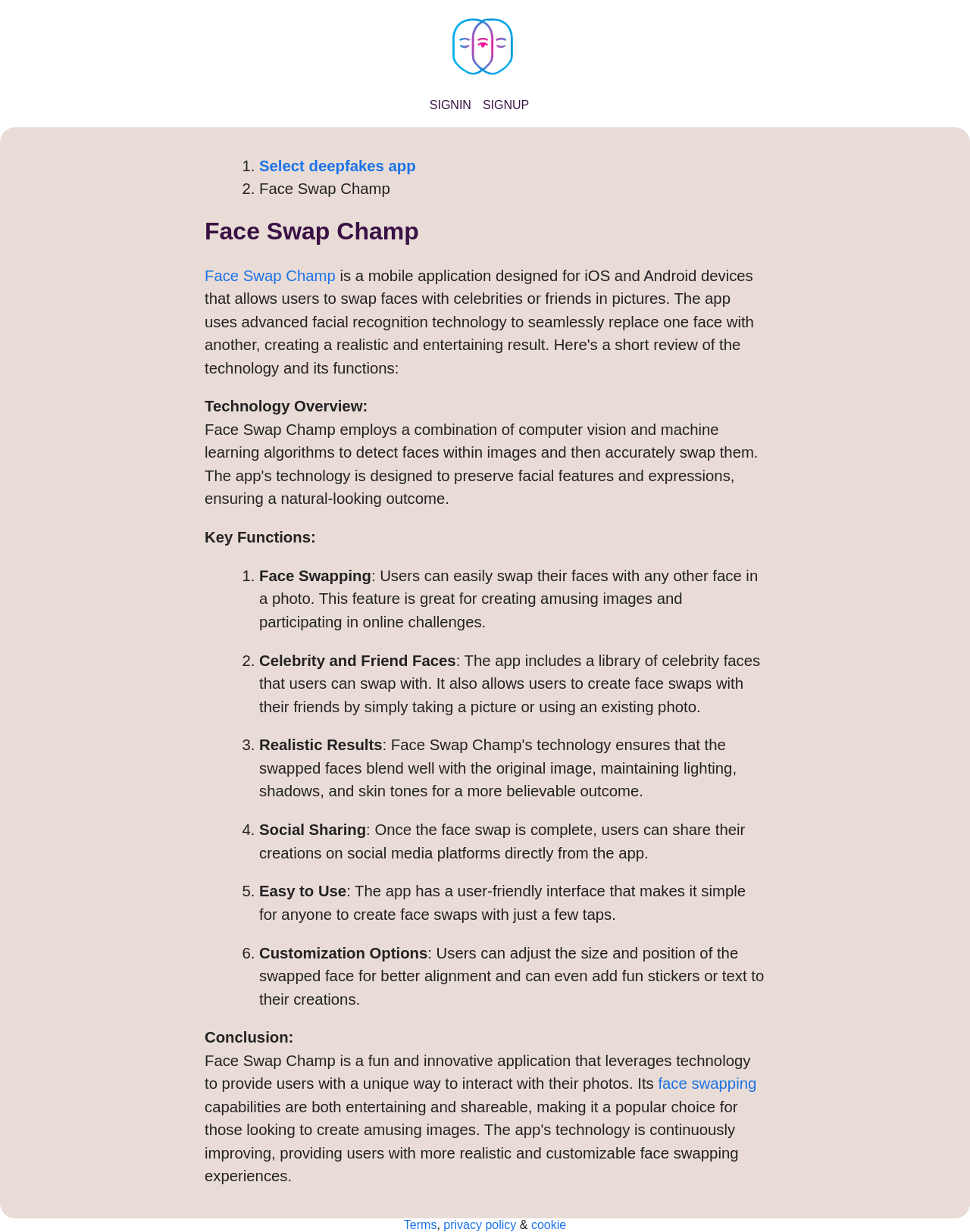Please give a succinct answer to the question in one word or phrase:
What is the name of the deepfakes app?

Face Swap Champ